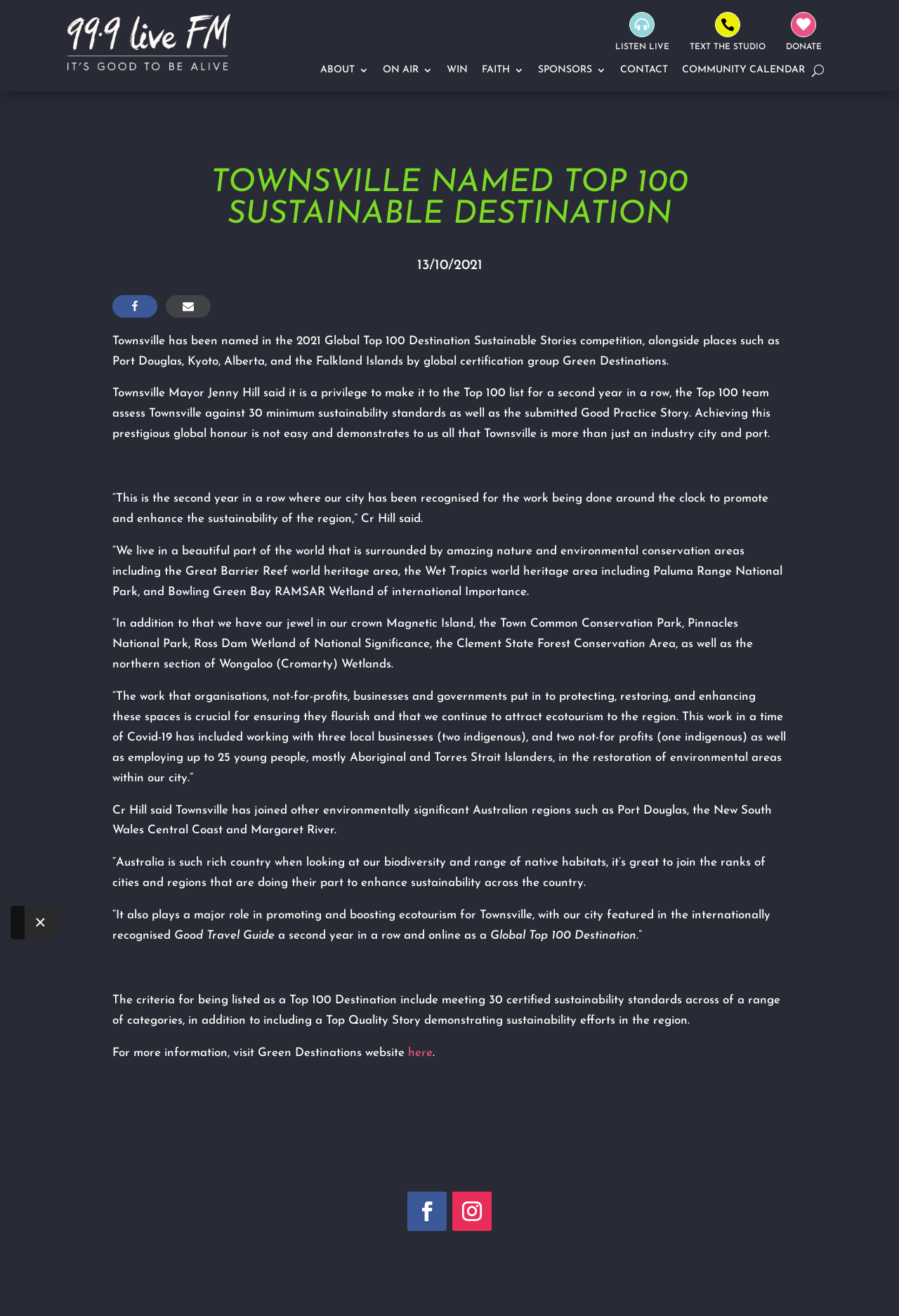Create a full and detailed caption for the entire webpage.

The webpage is about Townsville being named a top 100 sustainable destination. At the top left, there is a logo of Live FM, and below it, there are several links to different sections of the website, including "About", "On Air", "Win", "Faith", "Sponsors", "Contact", and "Community Calendar". 

To the right of these links, there are three icons: "U", a Facebook icon, and a Twitter icon. Below these icons, there is a heading that reads "TOWNSVILLE NAMED TOP 100 SUSTAINABLE DESTINATION". 

Underneath the heading, there is a date "13/10/2021" and two links to share the article on Facebook and via email, each accompanied by a small icon. 

The main content of the webpage is a news article about Townsville being named a top 100 sustainable destination. The article is divided into several paragraphs, with quotes from Townsville Mayor Jenny Hill. The article mentions that Townsville has been recognized for its sustainability efforts, including the protection and restoration of environmental areas such as the Great Barrier Reef and the Wet Tropics world heritage area. 

At the bottom of the article, there is a link to the Green Destinations website for more information. There are also several social media links and a "Close" button at the bottom right of the page.